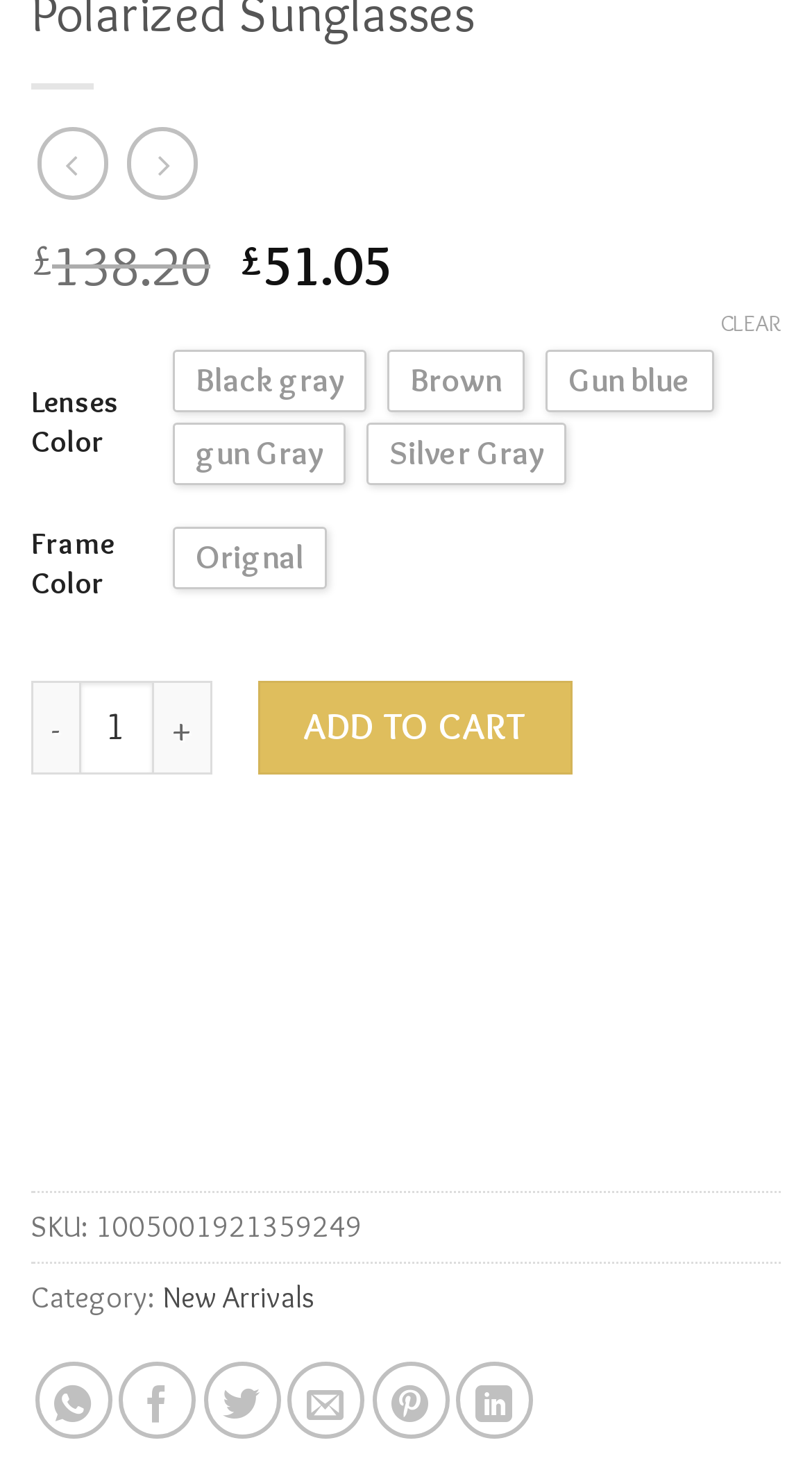Predict the bounding box of the UI element based on the description: "Young Generation Network". The coordinates should be four float numbers between 0 and 1, formatted as [left, top, right, bottom].

None